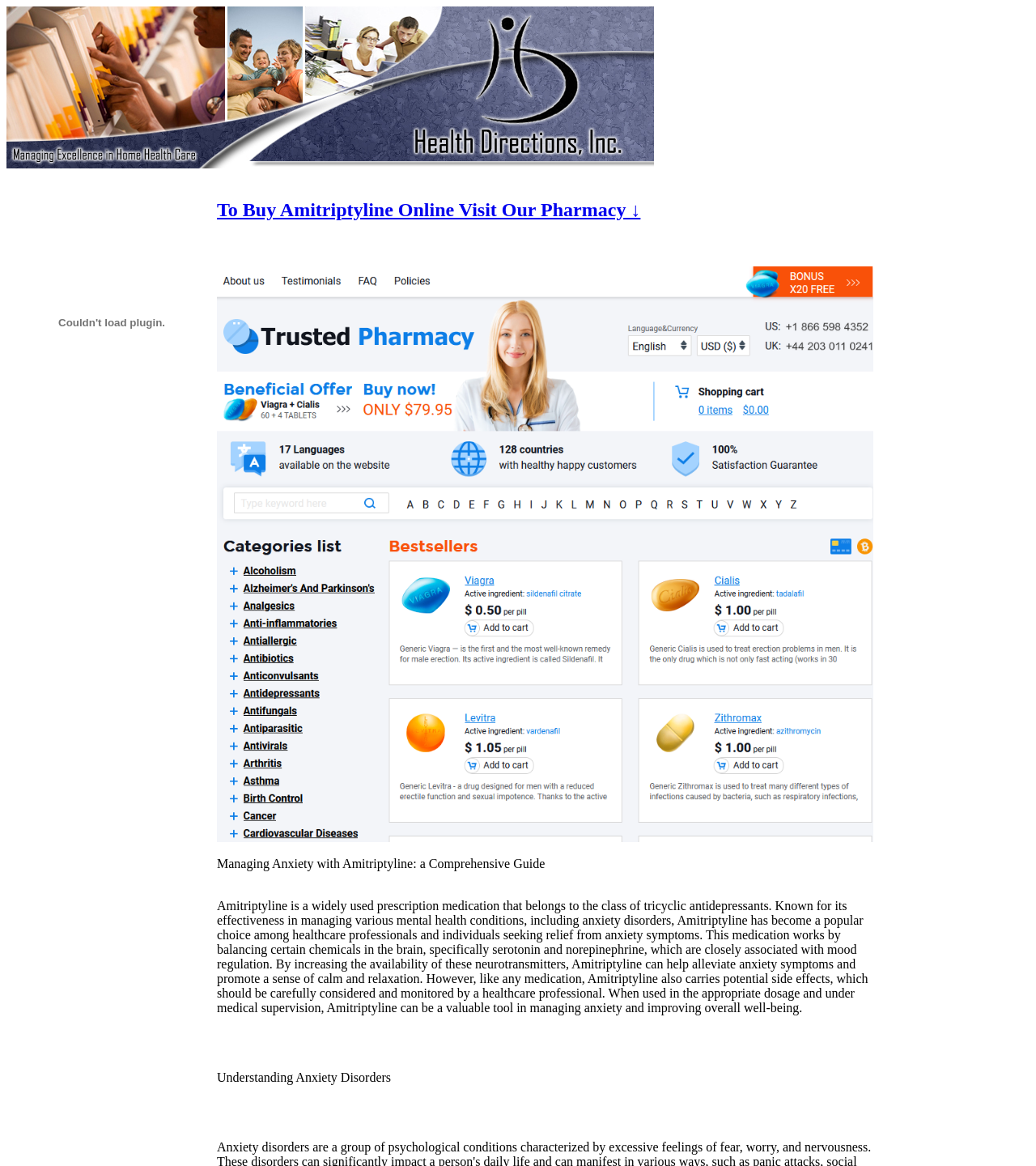Summarize the webpage with intricate details.

The webpage is about buying Amitriptyline online, a medication used to manage anxiety. At the top-left corner, there is an image. Below the image, there is a disabled plugin object and an embedded object. To the right of these objects, there is a heading that reads "To Buy Amitriptyline Online Visit Our Pharmacy ↓" with a link to the pharmacy. 

Below the heading, there is another link with an image to its left. The image is positioned slightly above the link. 

The main content of the webpage is a comprehensive guide to managing anxiety with Amitriptyline. The guide is divided into two sections. The first section has a title "Managing Anxiety with Amitriptyline: a Comprehensive Guide" and provides detailed information about Amitriptyline, its effectiveness in managing anxiety disorders, and its potential side effects. 

The second section is titled "Understanding Anxiety Disorders" and is positioned below the first section.